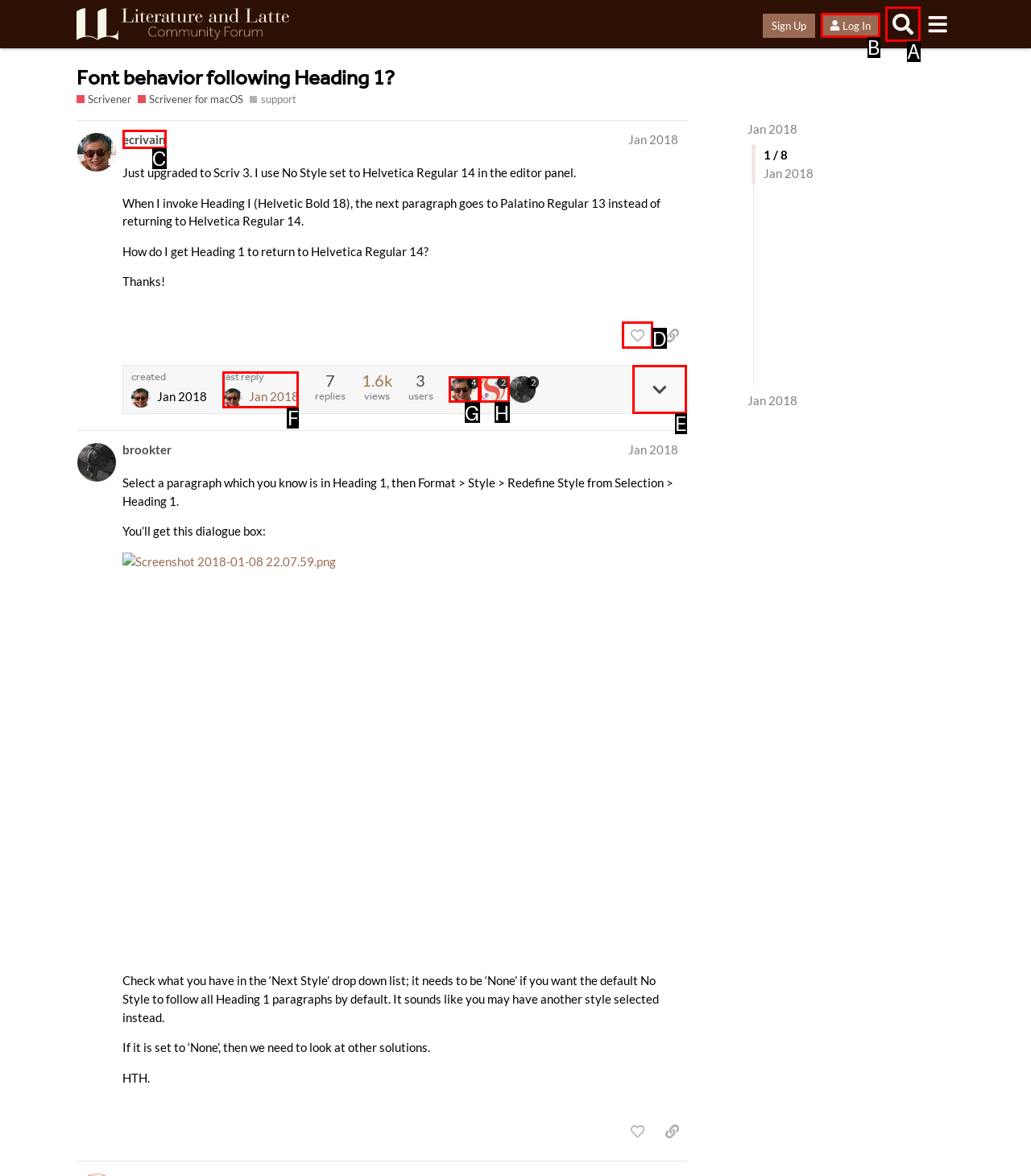Determine which HTML element fits the description: title="like this post". Answer with the letter corresponding to the correct choice.

D